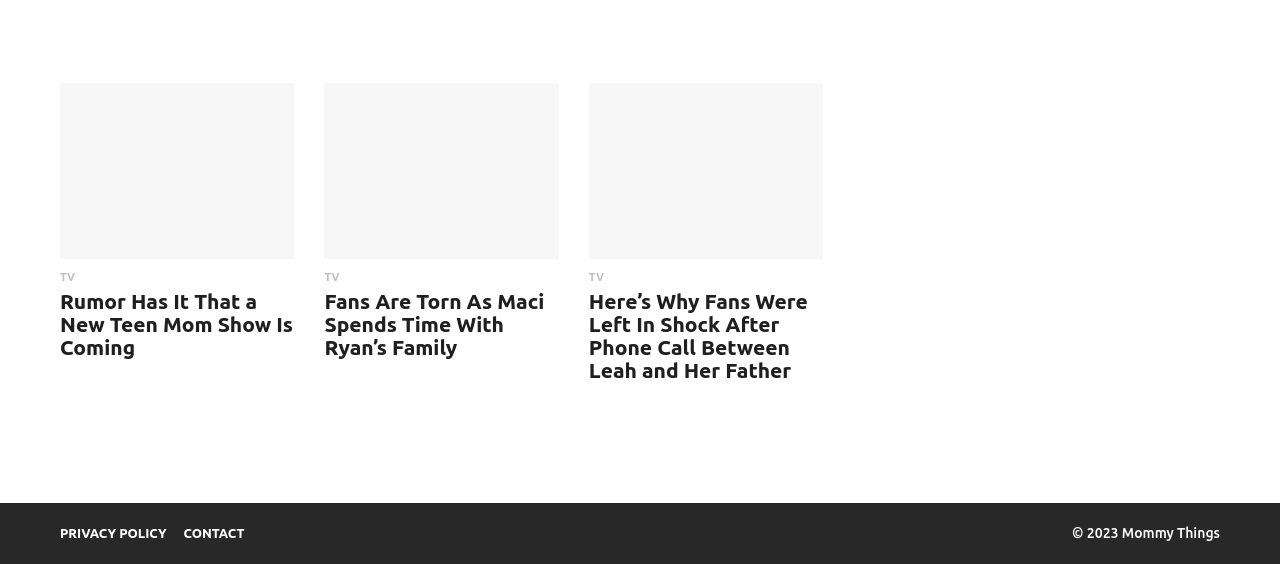Please identify the bounding box coordinates of the area that needs to be clicked to fulfill the following instruction: "Click the YouTube link."

None